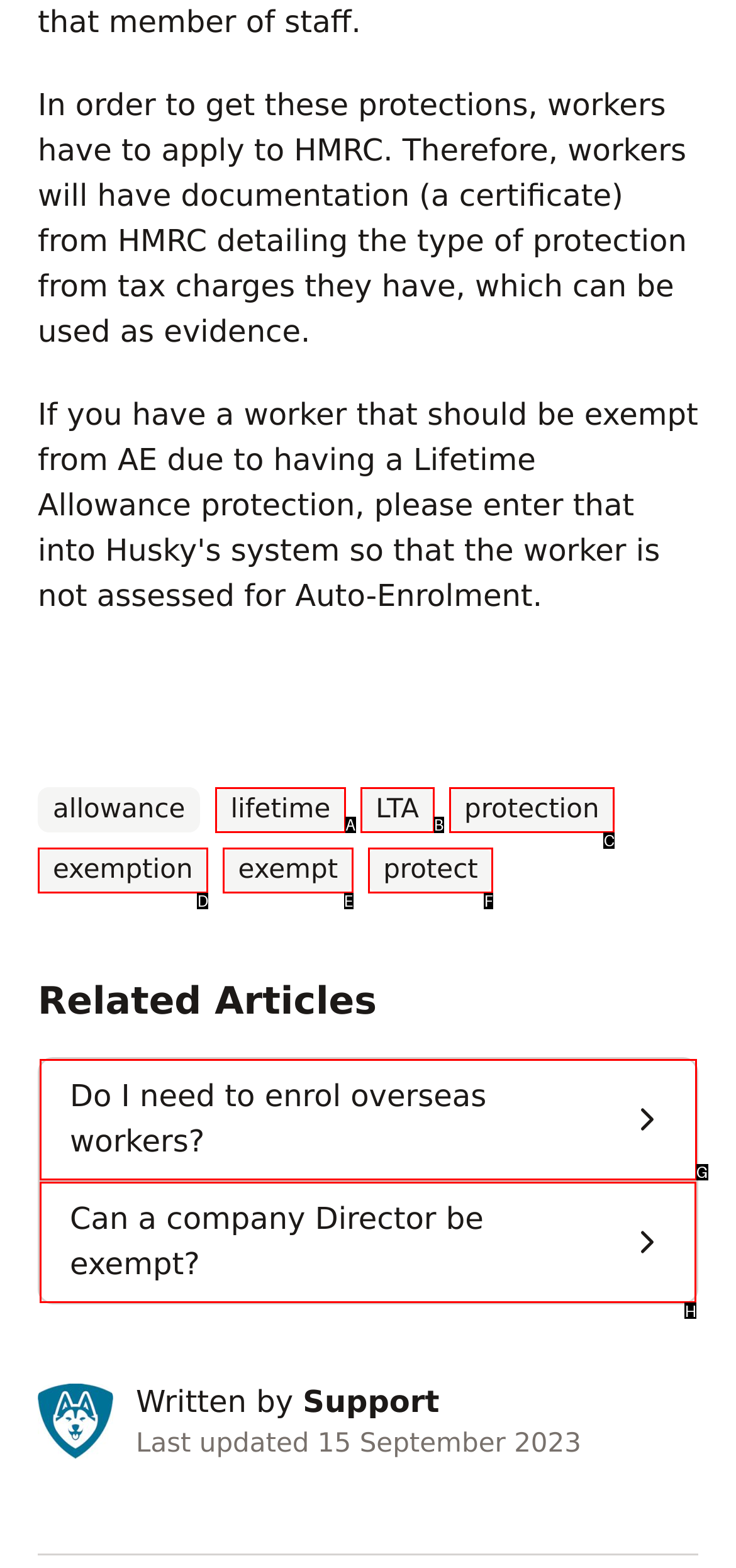Identify the HTML element to click to fulfill this task: Click on 'Can a company Director be exempt?'
Answer with the letter from the given choices.

H